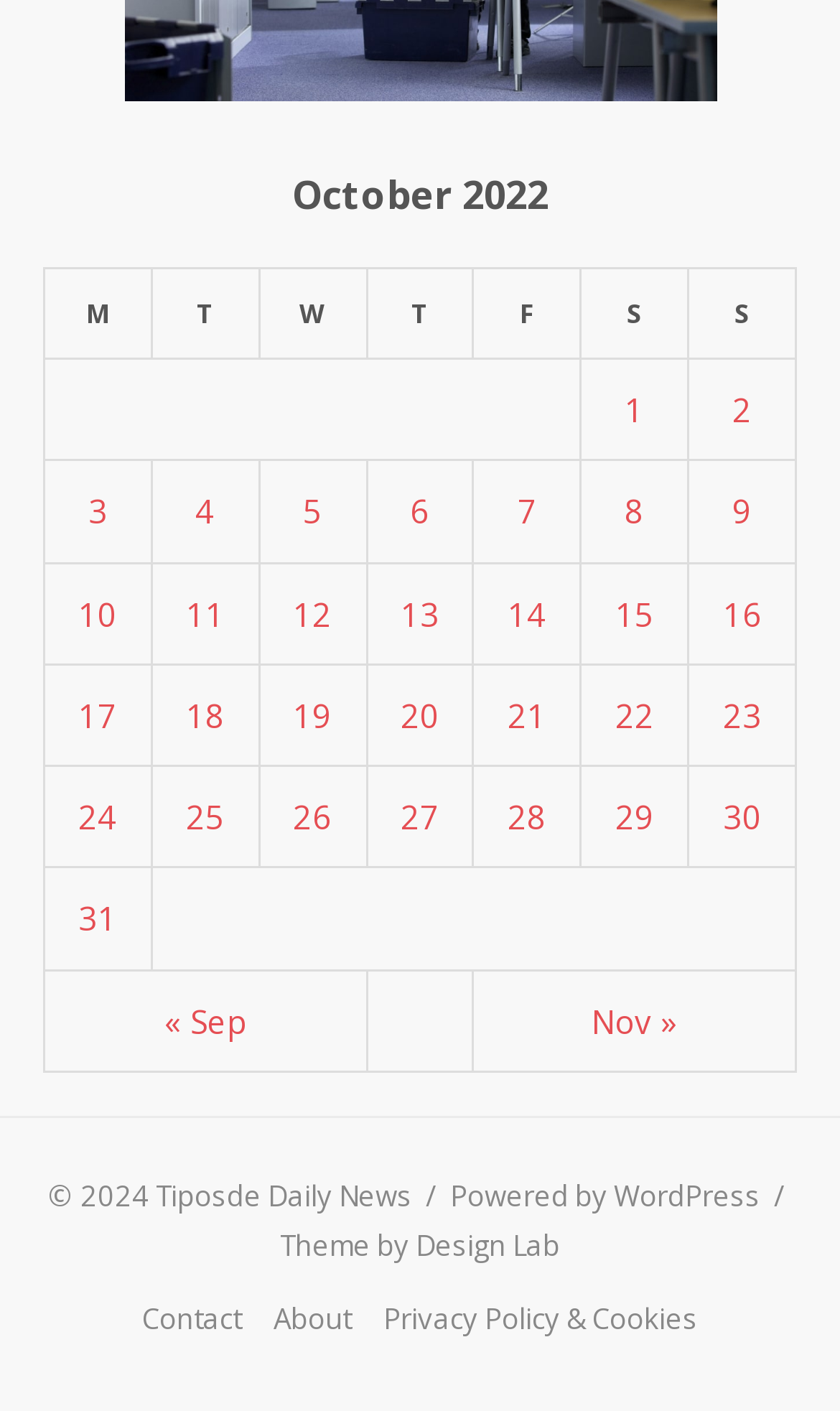Find the bounding box coordinates of the element to click in order to complete this instruction: "View posts published on October 3, 2022". The bounding box coordinates must be four float numbers between 0 and 1, denoted as [left, top, right, bottom].

[0.105, 0.347, 0.128, 0.378]